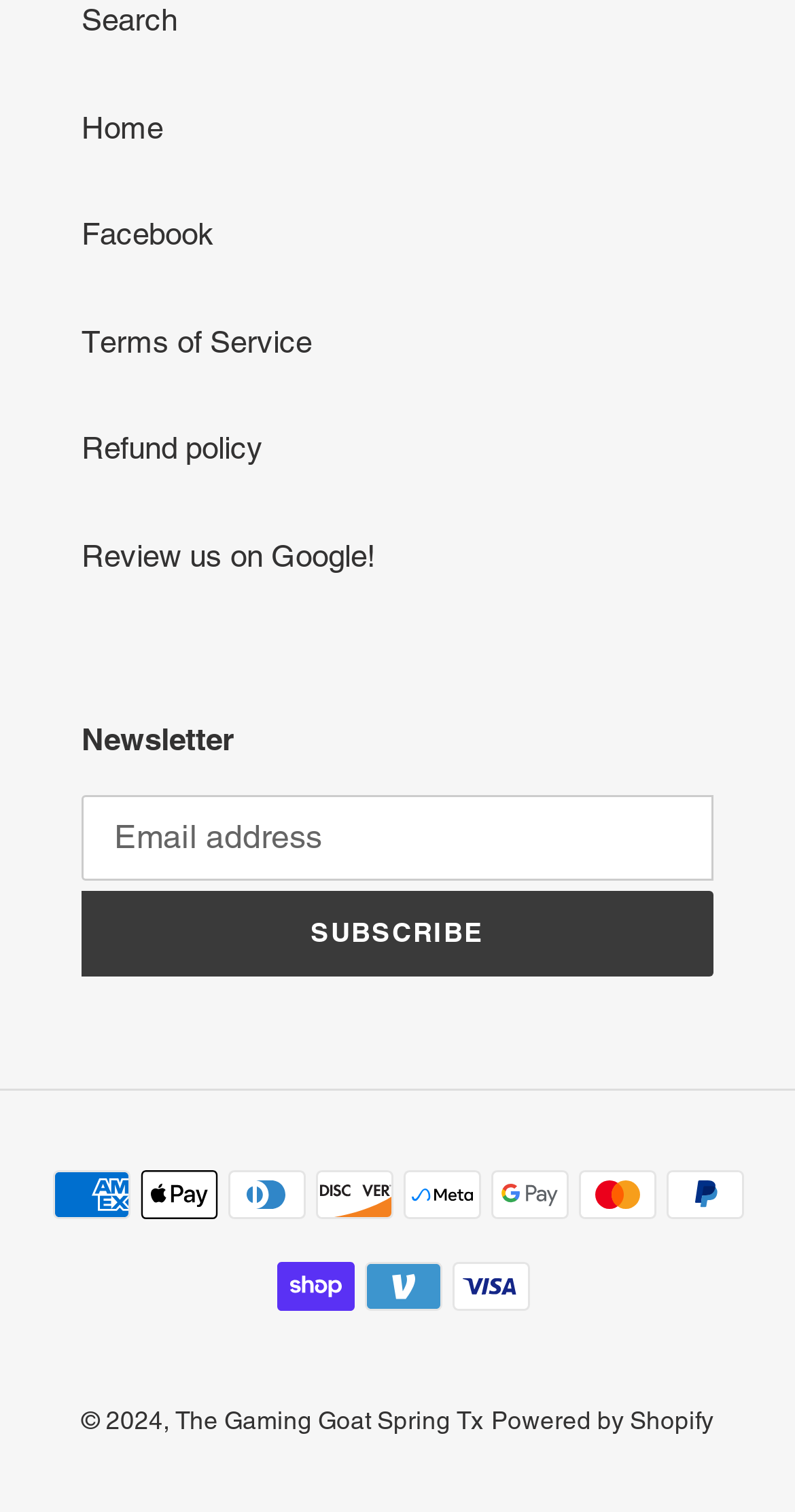Kindly determine the bounding box coordinates for the clickable area to achieve the given instruction: "Search".

[0.103, 0.002, 0.223, 0.025]